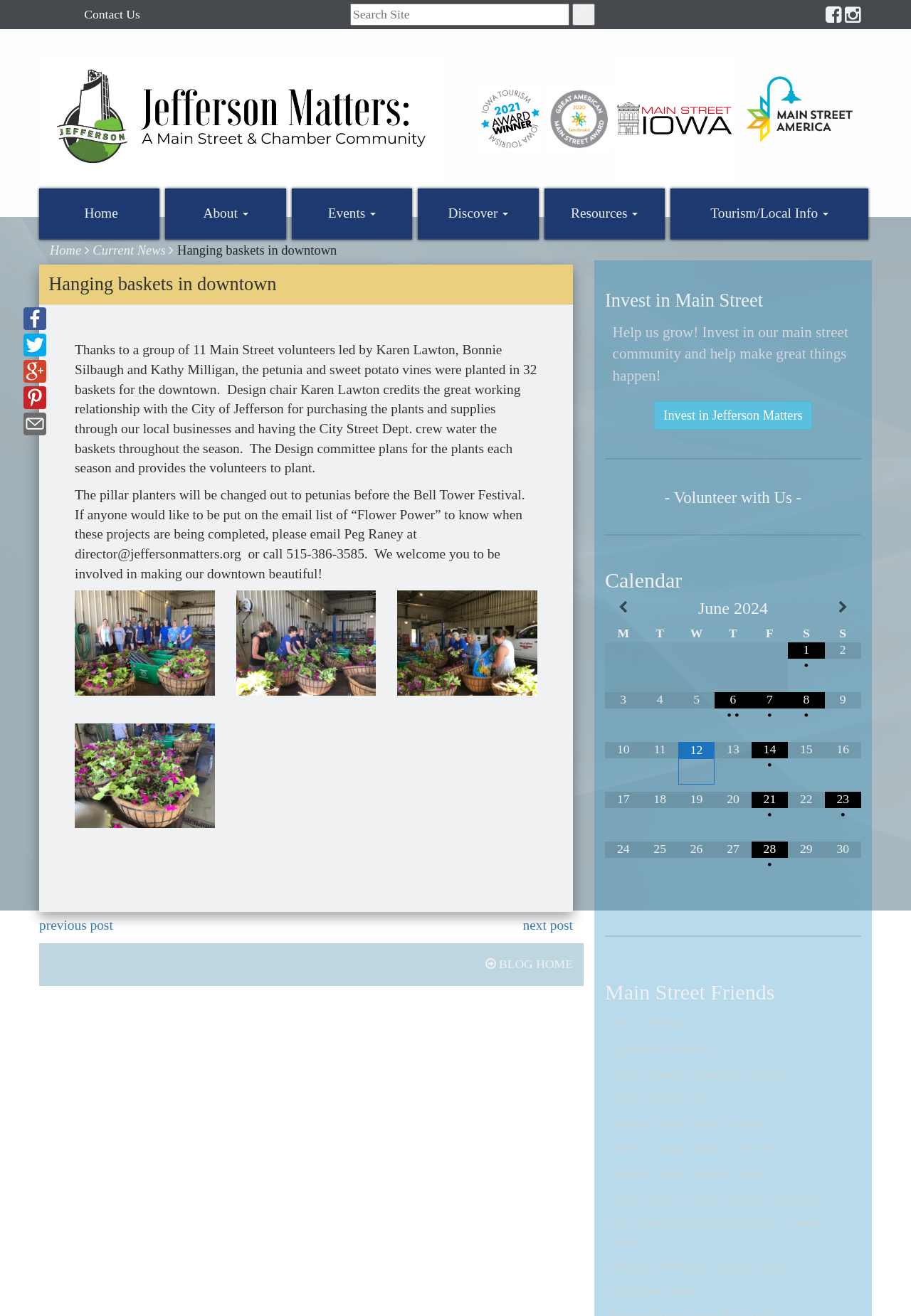Please locate the UI element described by "Greene County Historical Society" and provide its bounding box coordinates.

[0.668, 0.867, 0.854, 0.878]